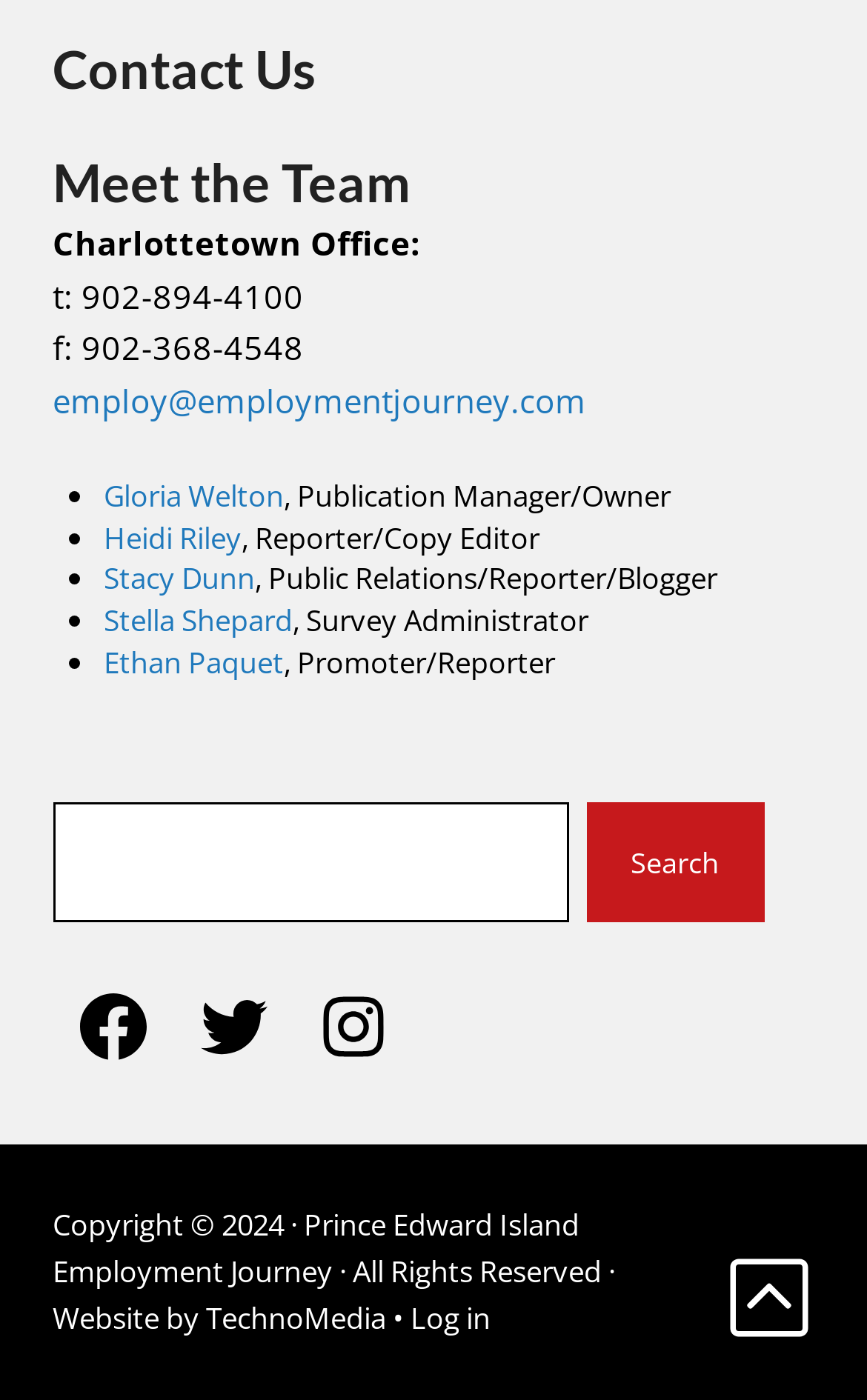Please identify the coordinates of the bounding box for the clickable region that will accomplish this instruction: "Search for something".

[0.061, 0.572, 0.939, 0.659]